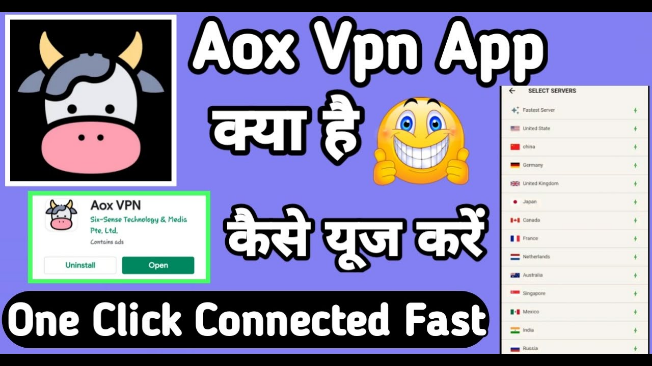Provide an in-depth description of the image.

The image showcases a vibrant and informative graphic promoting the Aox VPN App, designed to highlight its features and ease of use. Central to the design is a playful cartoon cow, symbolizing the app's friendly and approachable nature, surrounded by an engaging background.

Text elements provide a clear message: "Aox VPN App क्या है कैसे यूज़ करें" (What is Aox VPN App and how to use it), accompanied by a smiling emoticon that emphasizes user satisfaction. A green box with the app's name prompts users with action options like "Open" or "Uninstall," guiding them through installation. 

To the right, a list titled "SELECT SERVERS" displays various countries, illustrating the app's capability to connect users to a range of server locations worldwide, enhancing internet access and anonymity. Additionally, the phrase "One Click Connected Fast" suggests the app's user-friendly interface, promising quick and efficient connectivity with just a single tap.

Overall, this image serves as both a promotional tool and a user guide, clearly communicating the benefits and functionalities of the Aox VPN App.